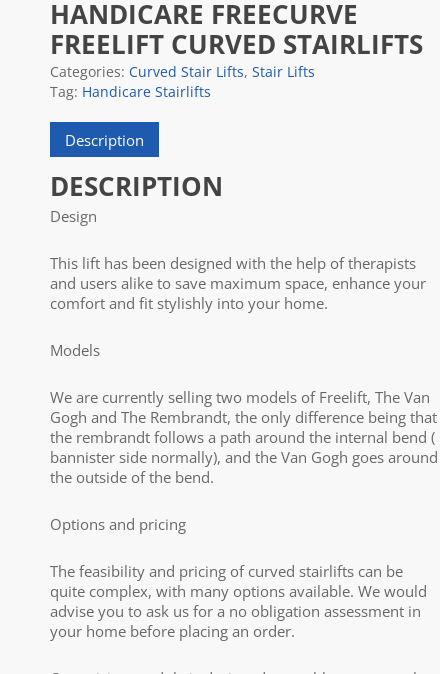What is the focus of the Handicare Freecurve Freelift line?
Your answer should be a single word or phrase derived from the screenshot.

Space utilization